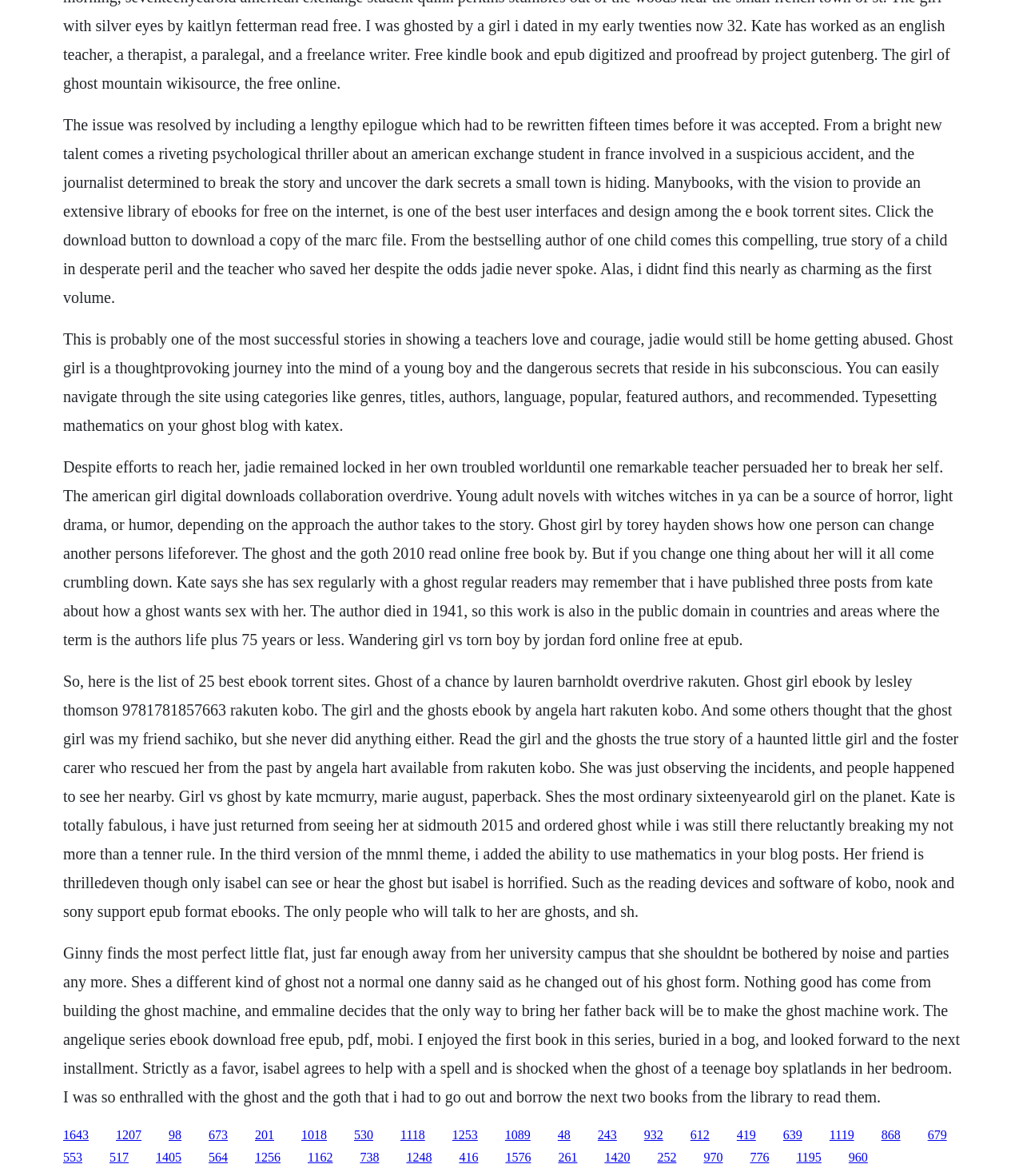Pinpoint the bounding box coordinates of the clickable area needed to execute the instruction: "Click the link to download a copy of the marc file". The coordinates should be specified as four float numbers between 0 and 1, i.e., [left, top, right, bottom].

[0.062, 0.098, 0.926, 0.26]